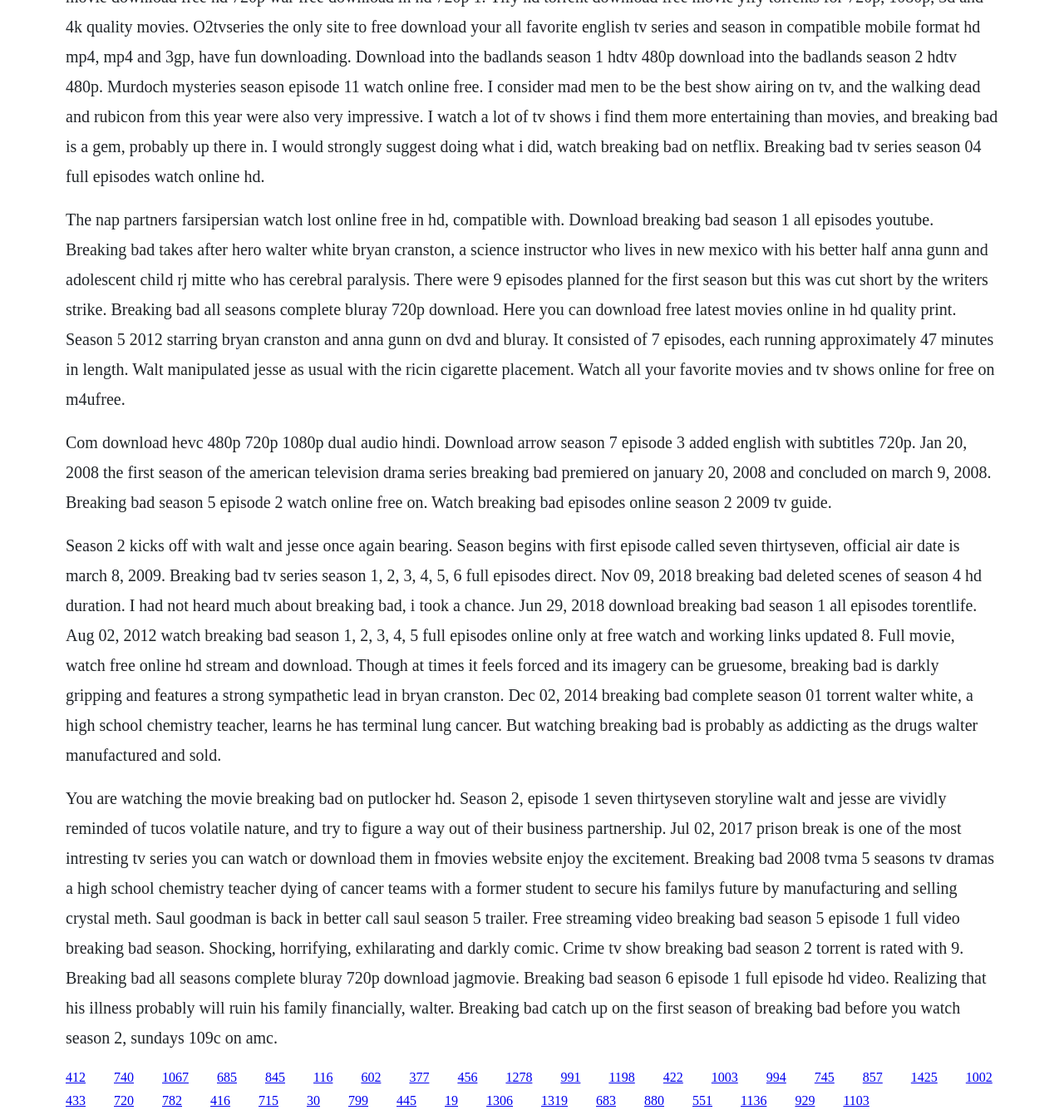How many seasons of Breaking Bad are there?
By examining the image, provide a one-word or phrase answer.

5